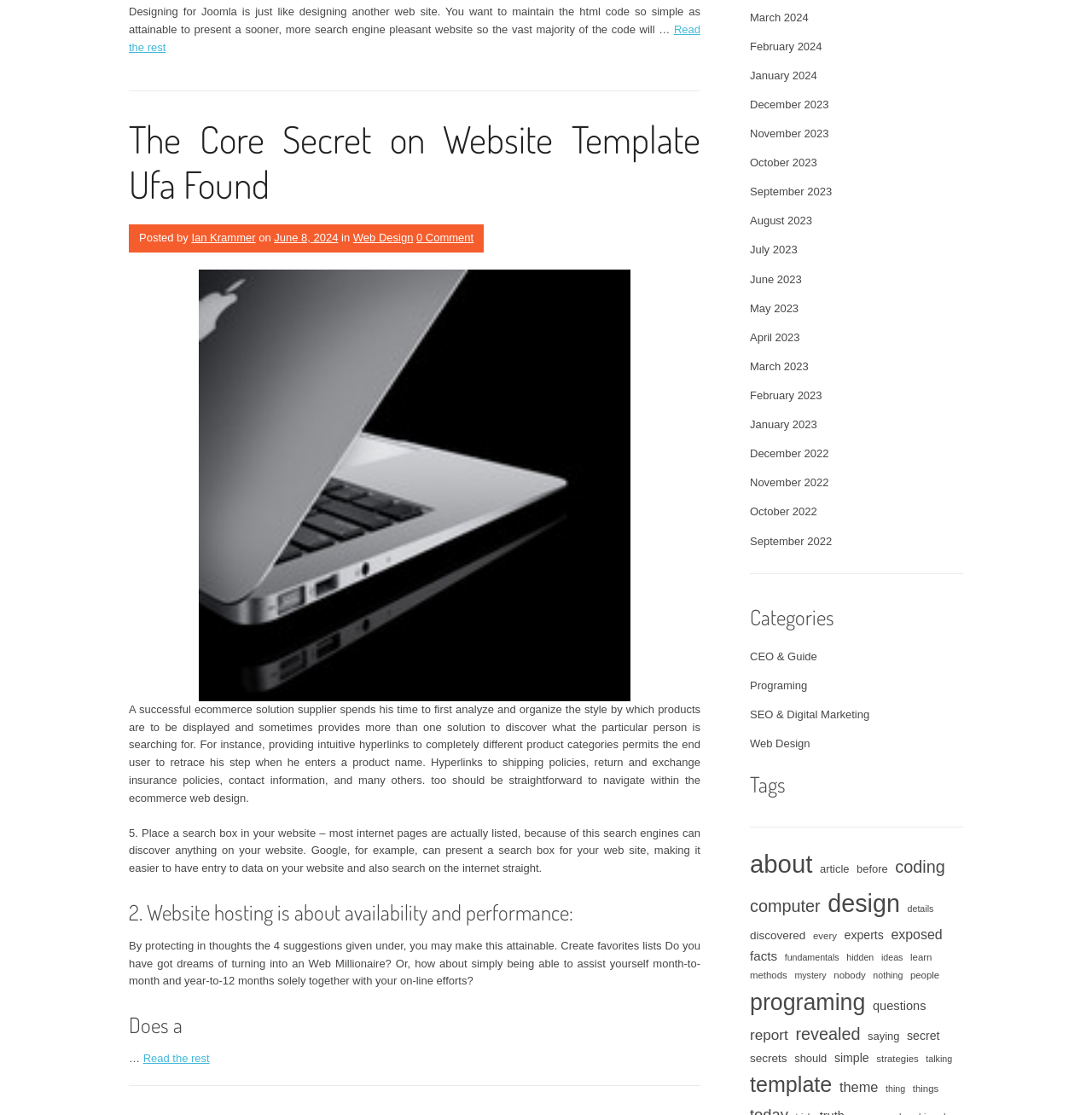What is the category of the article?
Give a thorough and detailed response to the question.

I found the category of the article by looking at the link element with the text 'Web Design' which is located below the author's name and above the date 'June 8, 2024'.